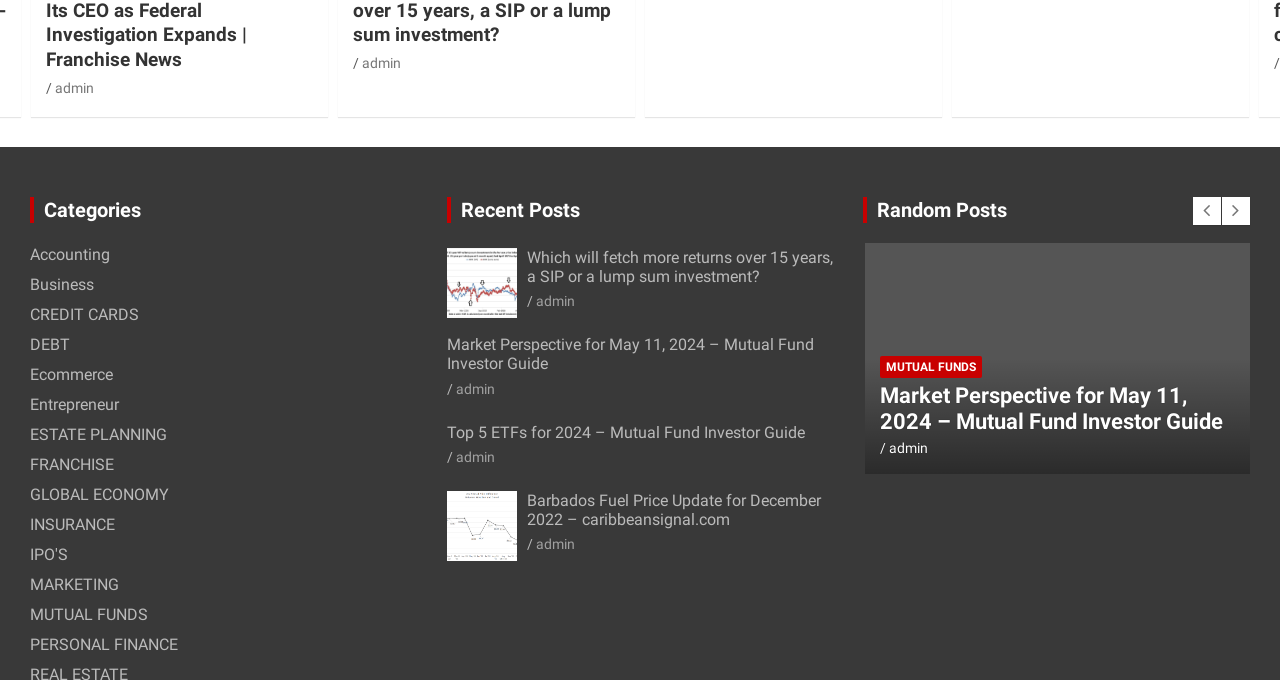Please provide a comprehensive response to the question based on the details in the image: What is the last random post about?

I looked at the 'Random Posts' section and found the last heading, which is 'Which will fetch more returns over 15 years, a SIP or a lump sum investment?'. This is the topic of the last random post.